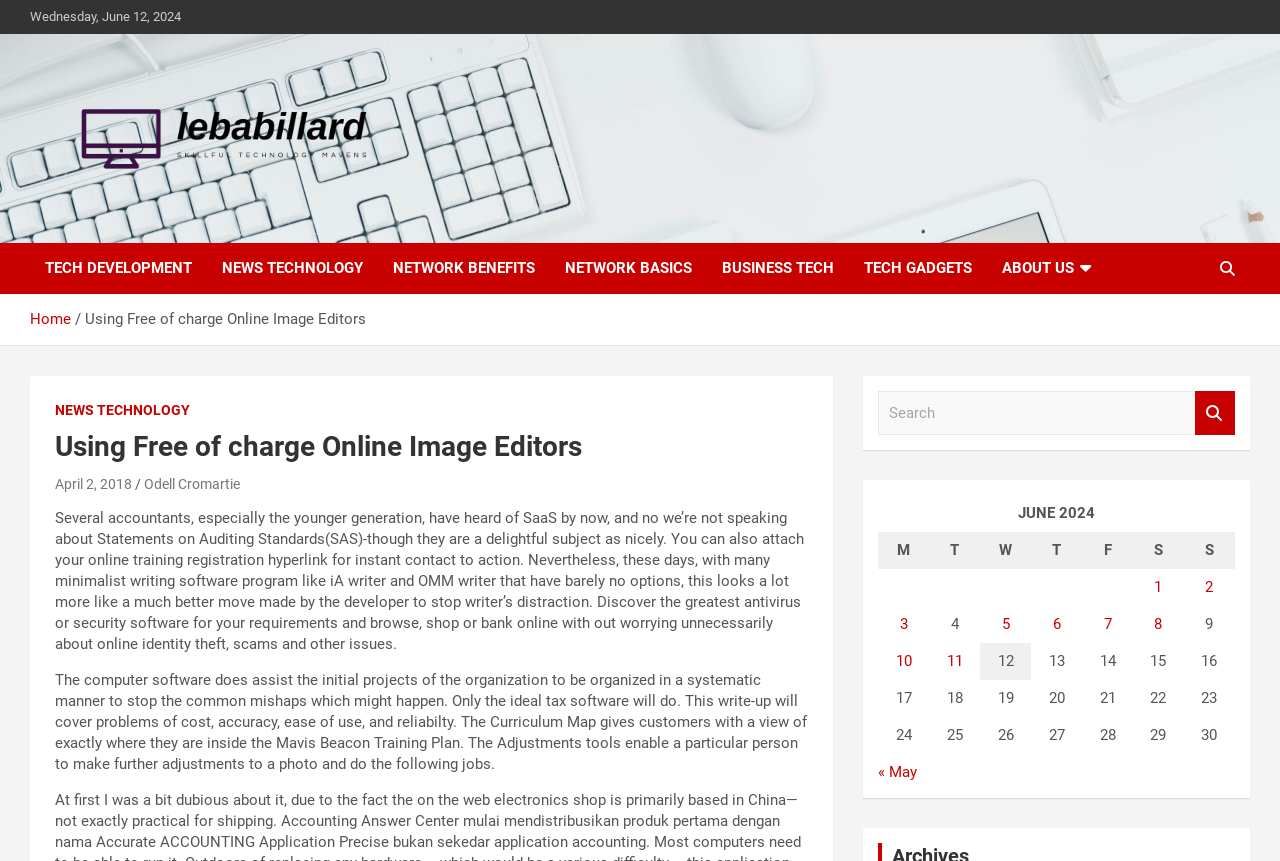Summarize the webpage comprehensively, mentioning all visible components.

The webpage is about using free online image editors, with the title "Using Free of charge Online Image Editors – Lebabillard" at the top. Below the title, there is a date "Wednesday, June 12, 2024" and a link to "Lebabillard" with an associated image. 

To the right of the date, there are several links to different categories, including "TECH DEVELOPMENT", "NEWS TECHNOLOGY", "NETWORK BENEFITS", "NETWORK BASICS", "BUSINESS TECH", "TECH GADGETS", and "ABOUT US". 

Below these links, there is a navigation section with breadcrumbs, including links to "Home" and "NEWS TECHNOLOGY". 

The main content of the webpage is divided into two sections. The first section has a heading "Using Free of charge Online Image Editors" and discusses the use of SaaS (Software as a Service) and its benefits, including the ability to attach online training registration links. It also mentions the importance of finding the right antivirus or security software for online safety.

The second section appears to be a blog or news section, with a table displaying a calendar for June 2024. Each day of the month is listed, with links to posts published on those days. There is also a search box and a button at the top right corner of the page, allowing users to search for specific content.

Overall, the webpage seems to be a blog or news site focused on technology and online image editing, with a mix of informative articles and links to related categories.